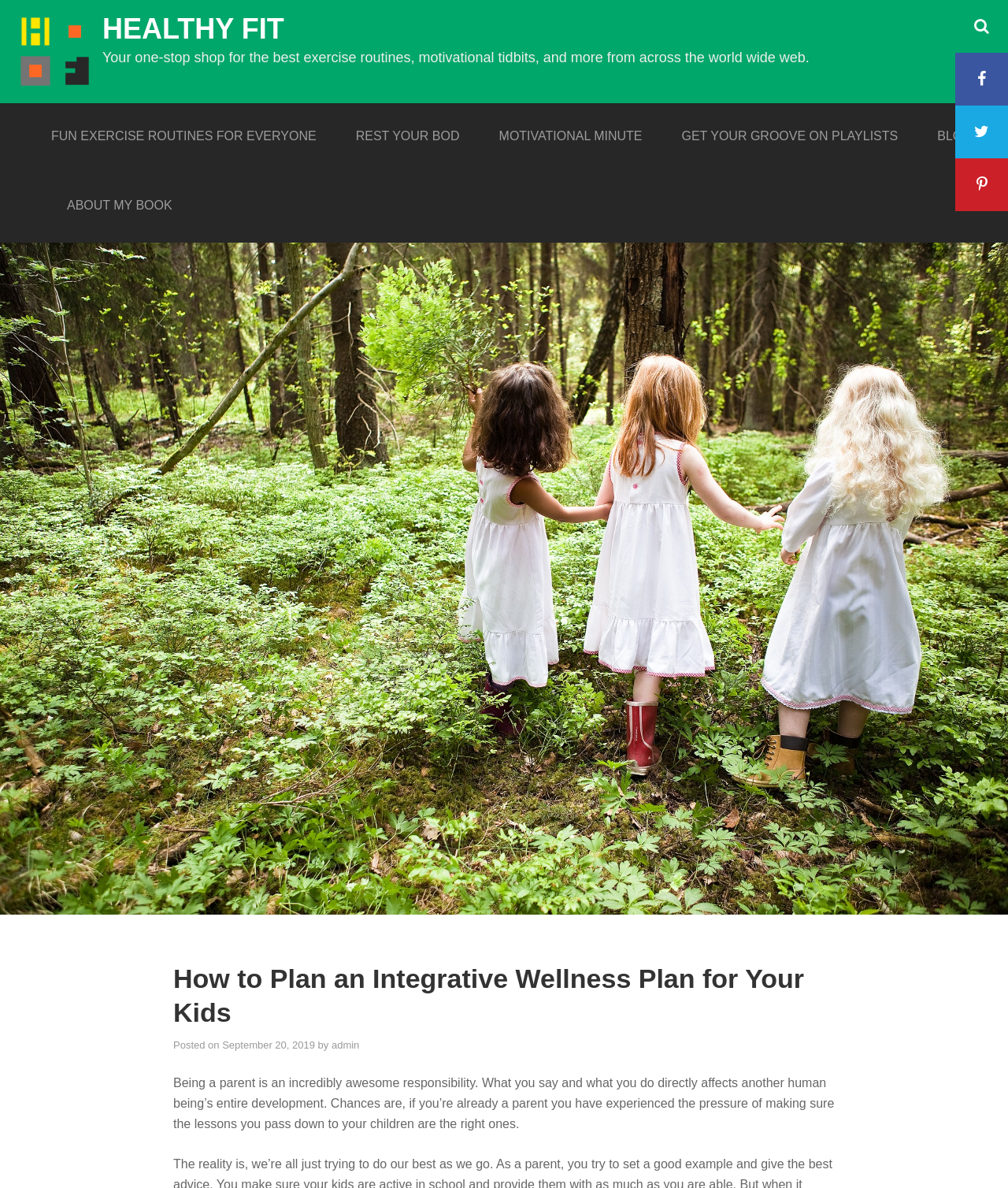Determine the bounding box coordinates of the clickable region to execute the instruction: "Click the 'Healthy Fit' logo". The coordinates should be four float numbers between 0 and 1, denoted as [left, top, right, bottom].

[0.016, 0.01, 0.094, 0.076]